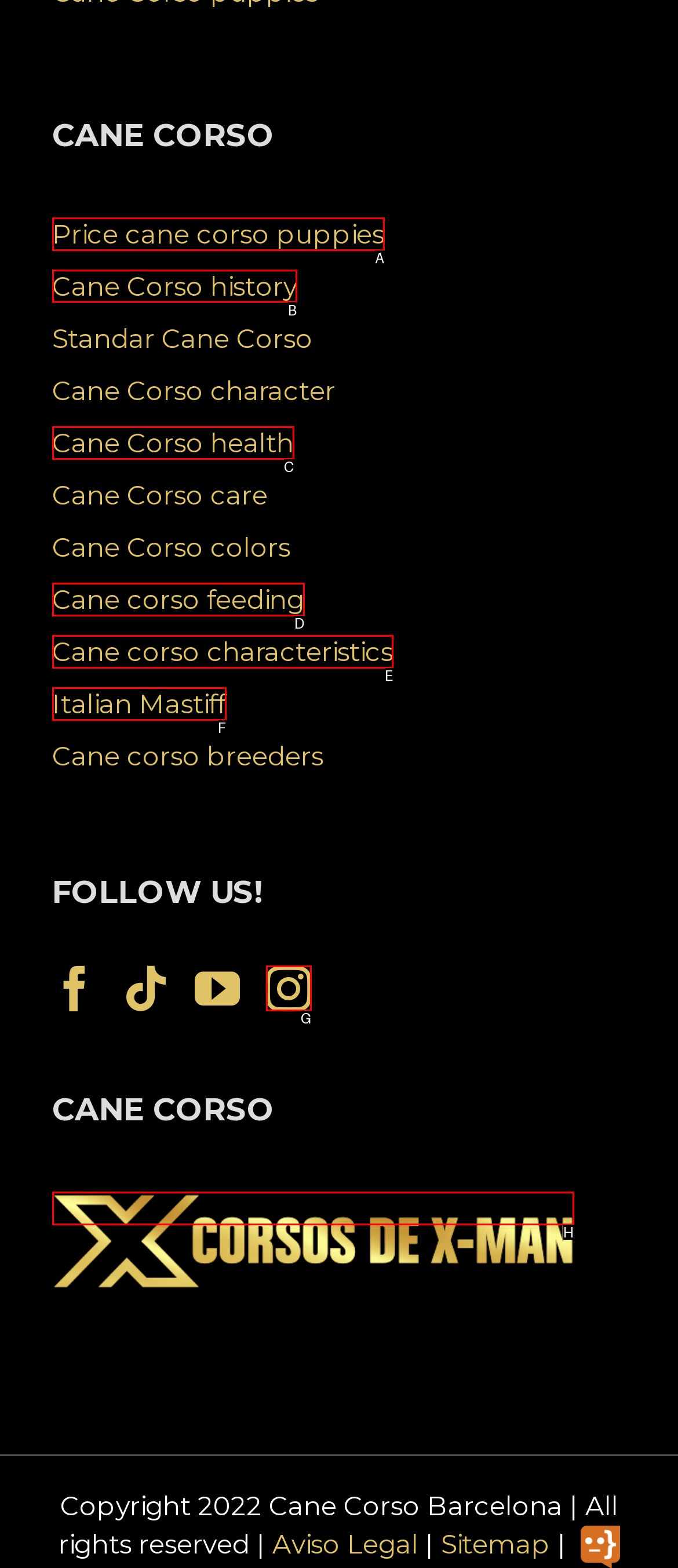Point out which UI element to click to complete this task: Learn about Cane Corso history
Answer with the letter corresponding to the right option from the available choices.

B